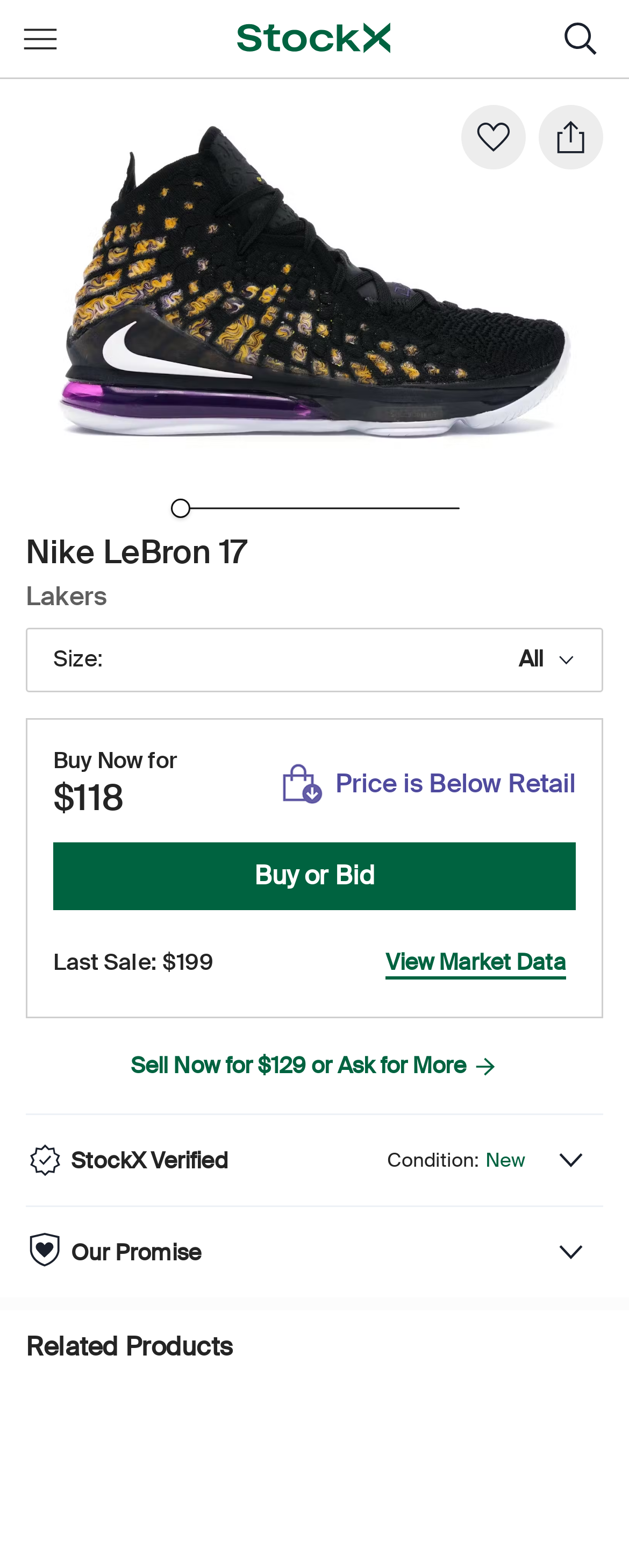Specify the bounding box coordinates of the area to click in order to follow the given instruction: "Toggle navigation."

[0.0, 0.001, 0.128, 0.048]